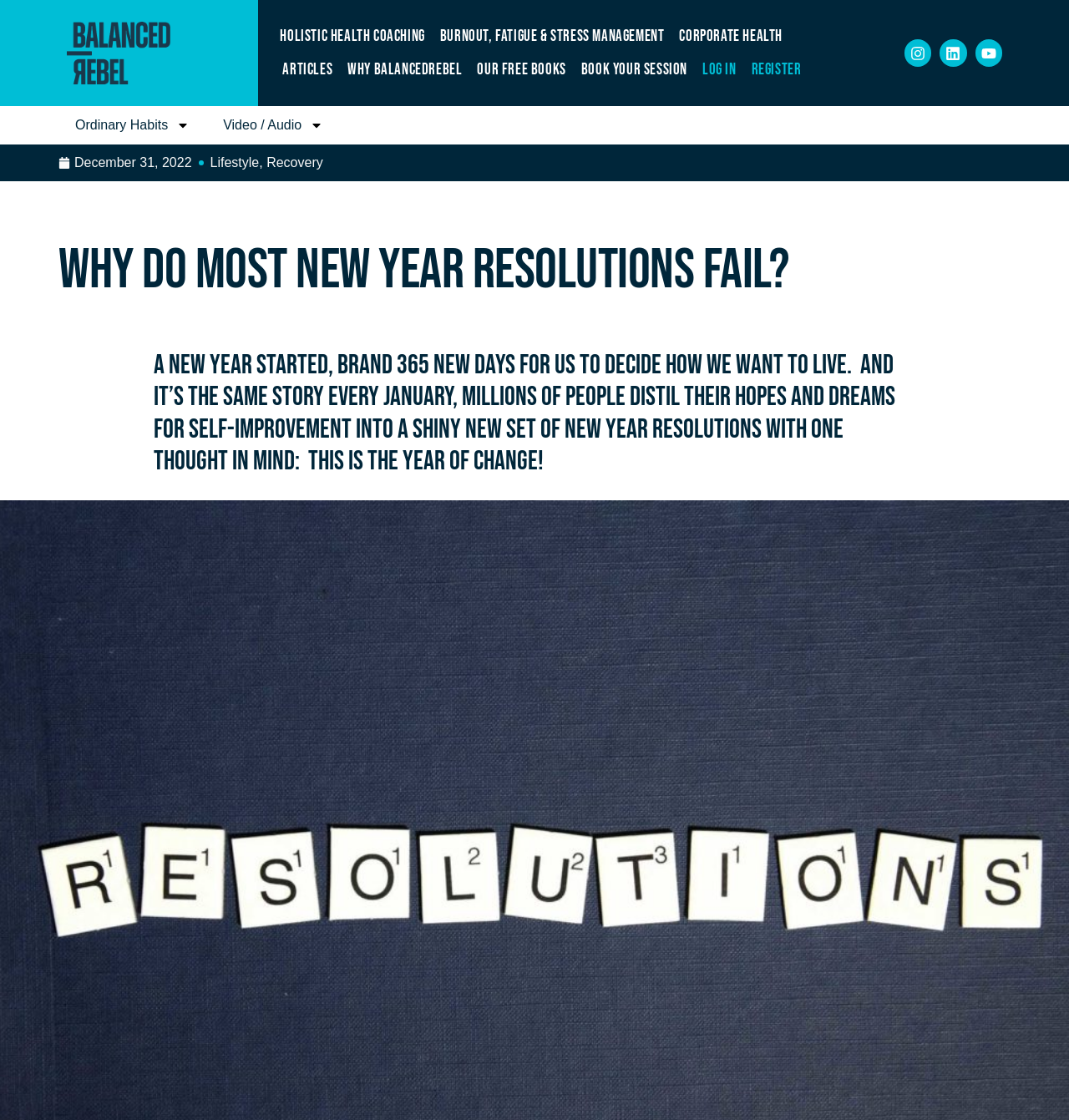How many categories are there in the dropdown menu? Refer to the image and provide a one-word or short phrase answer.

2